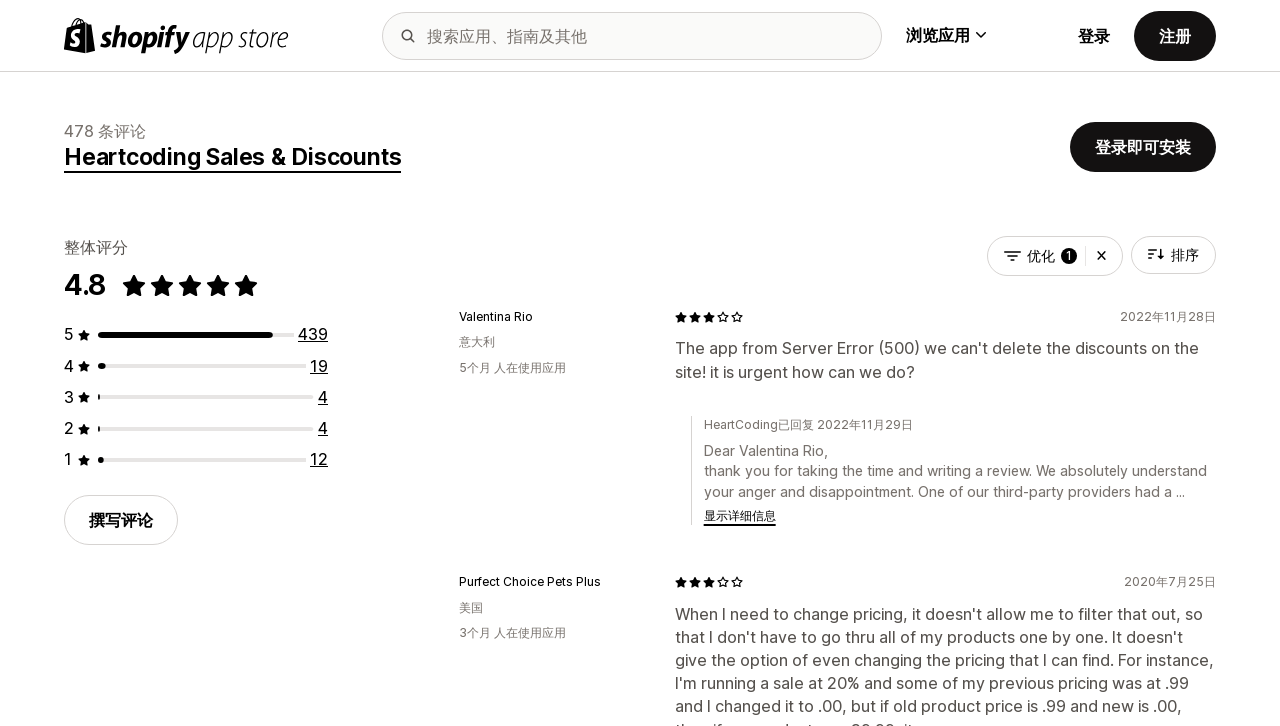How many months has Purfect Choice Pets Plus been using this app?
Examine the screenshot and reply with a single word or phrase.

3 months